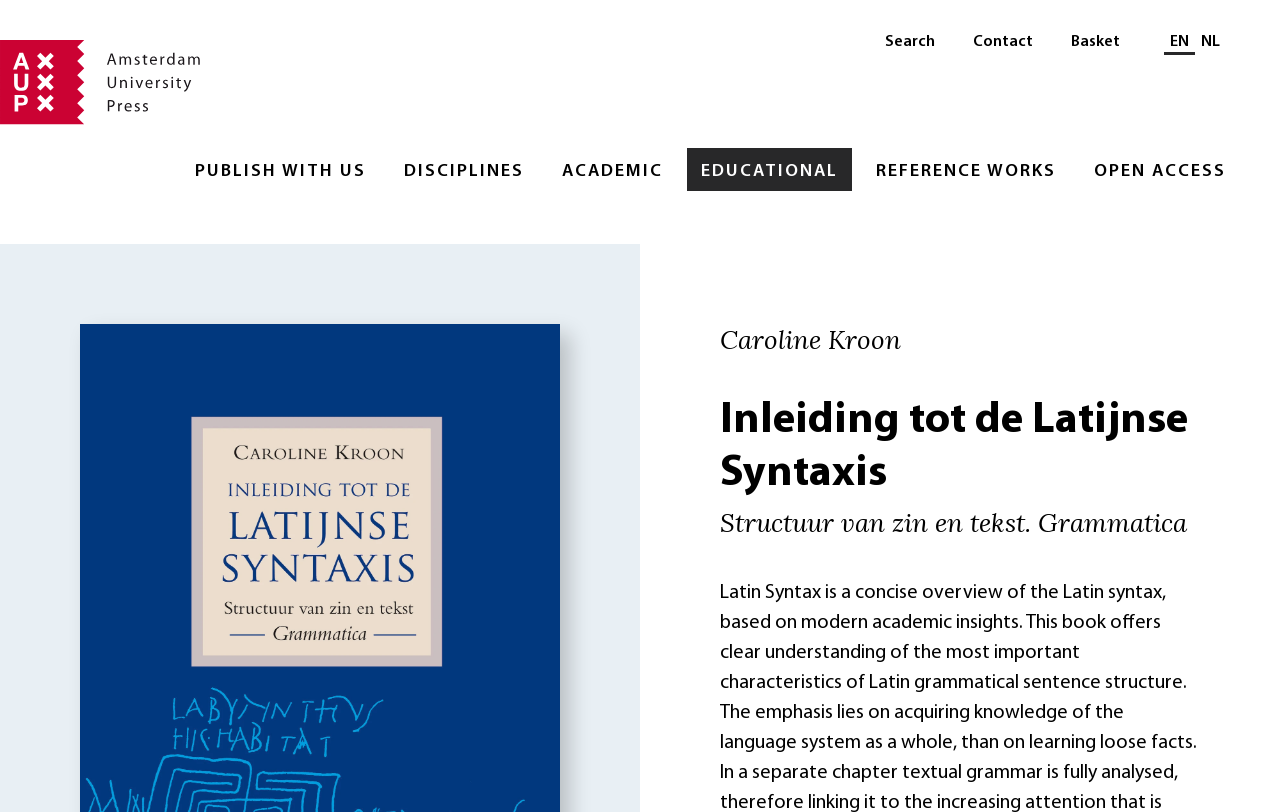Please identify the coordinates of the bounding box for the clickable region that will accomplish this instruction: "View basket".

[0.826, 0.025, 0.886, 0.074]